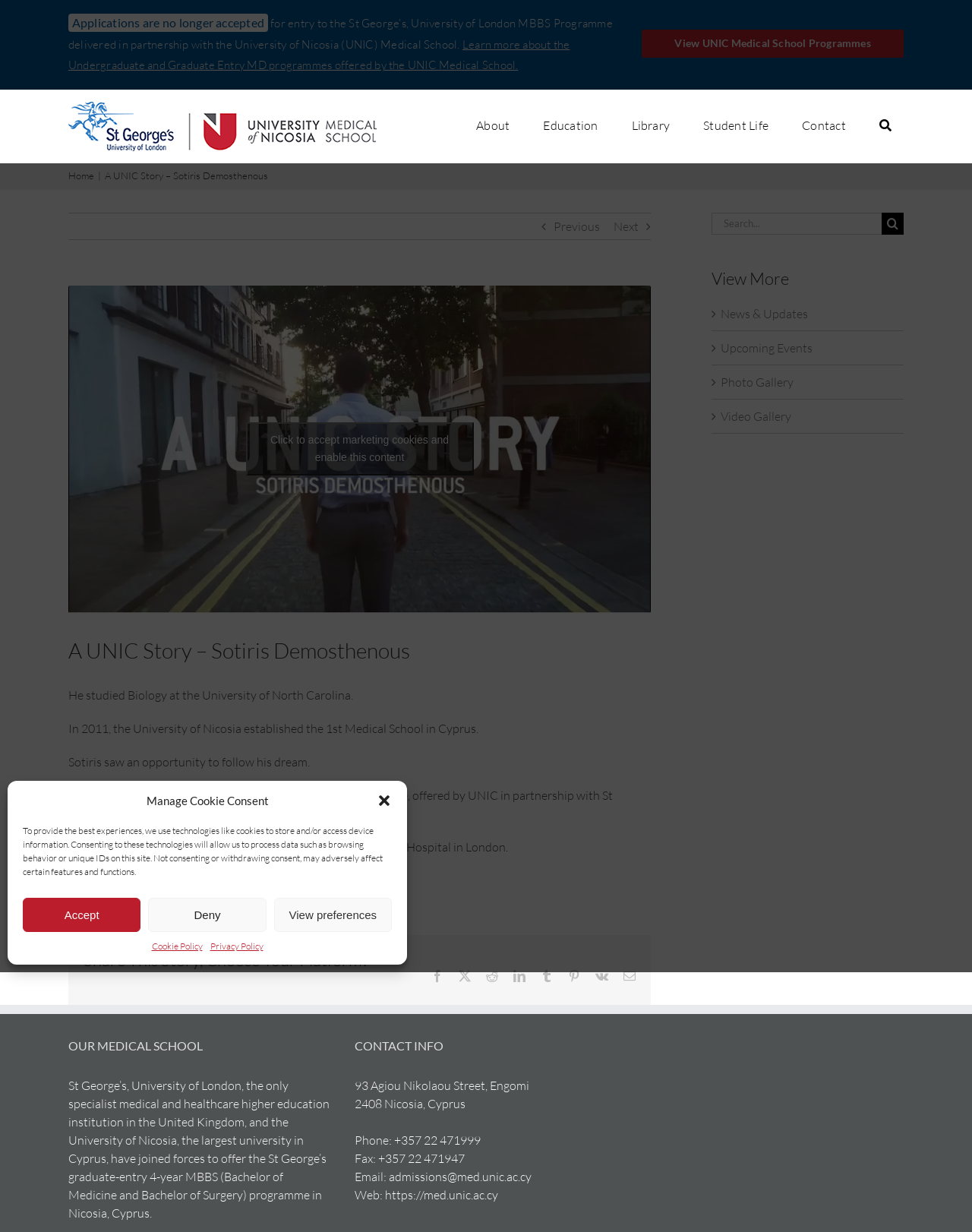What is the address of the University of Nicosia Medical School?
Please answer the question with as much detail as possible using the screenshot.

This answer can be found in the contact info section of the webpage, where the address is listed.